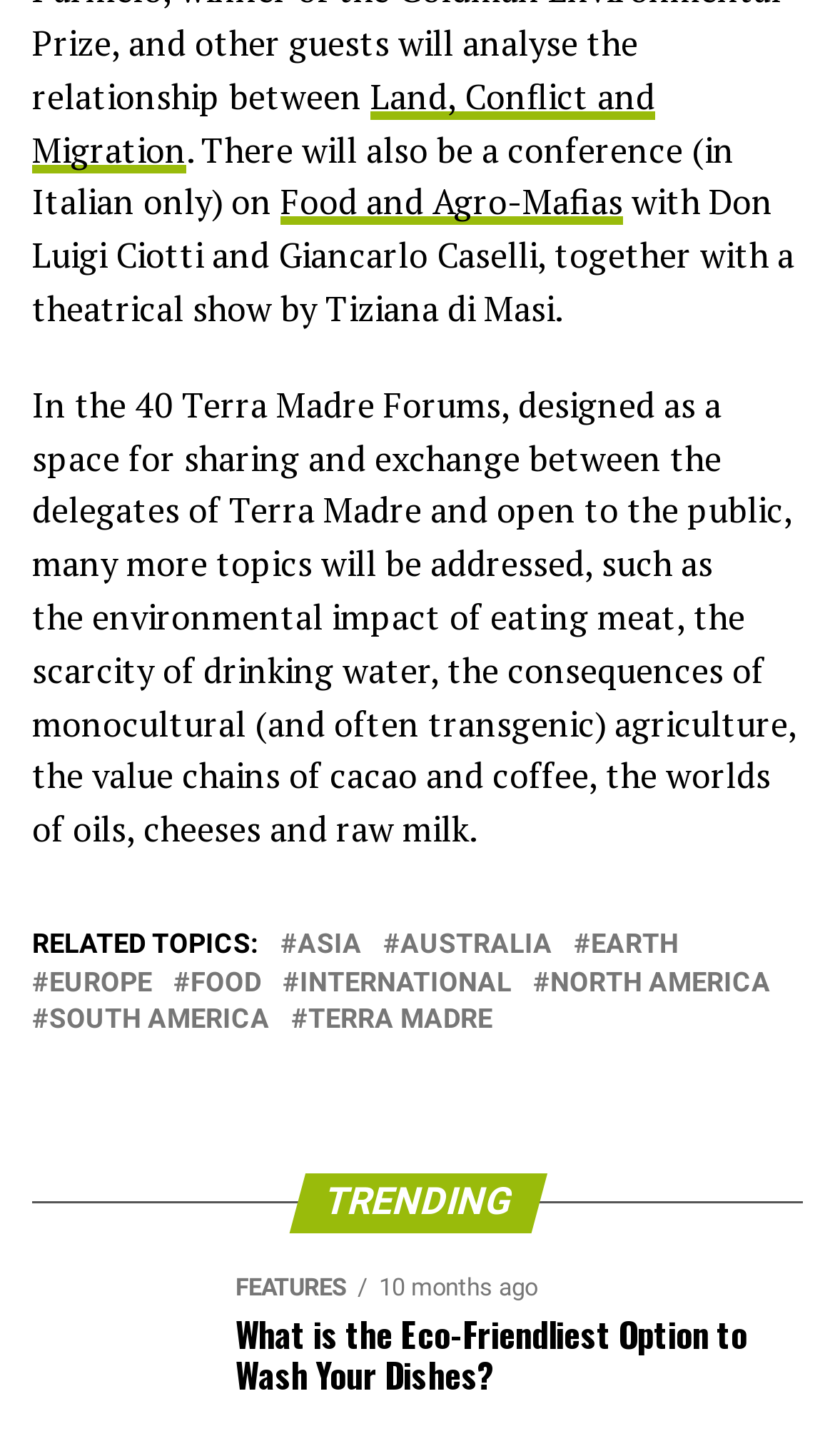Locate the bounding box coordinates of the clickable part needed for the task: "Explore '# ASIA'".

[0.356, 0.64, 0.433, 0.658]